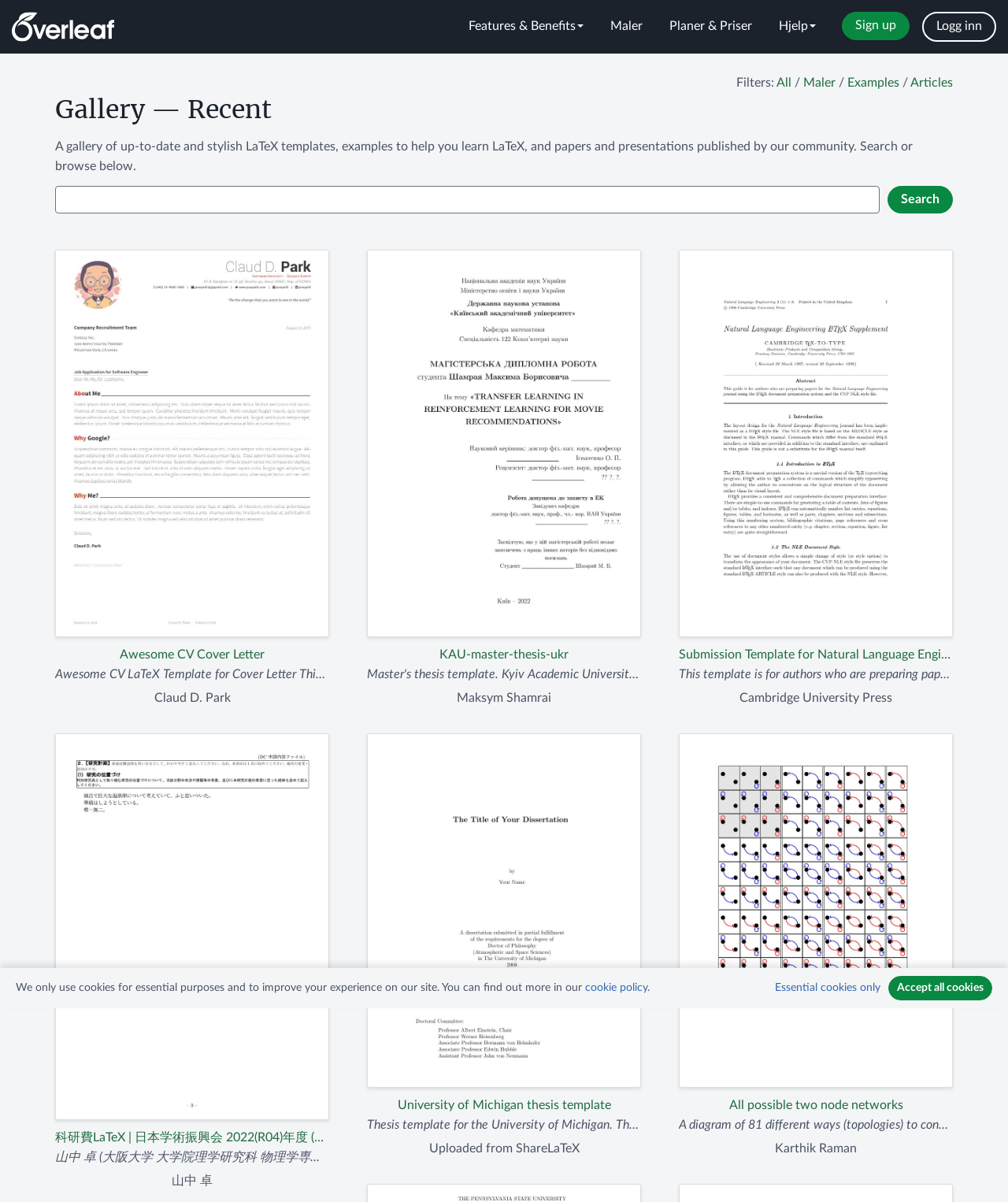Please identify the bounding box coordinates of the element that needs to be clicked to perform the following instruction: "Browse recent templates".

[0.055, 0.077, 0.488, 0.106]